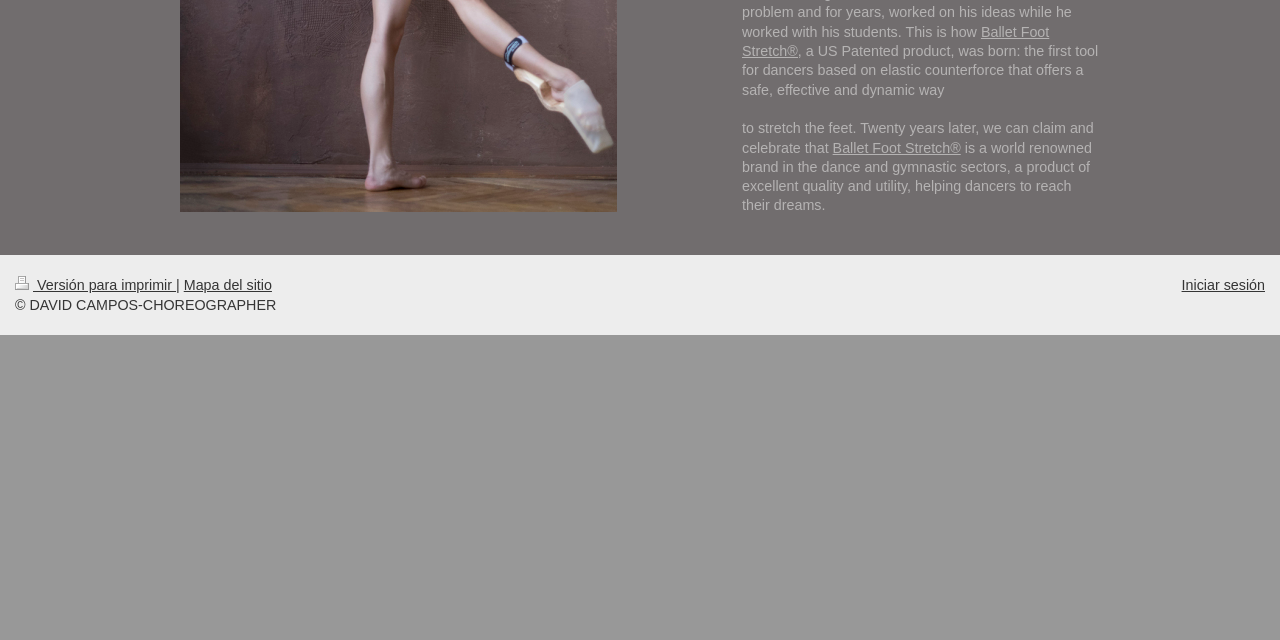Given the element description Versión para imprimir, predict the bounding box coordinates for the UI element in the webpage screenshot. The format should be (top-left x, top-left y, bottom-right x, bottom-right y), and the values should be between 0 and 1.

[0.012, 0.433, 0.138, 0.458]